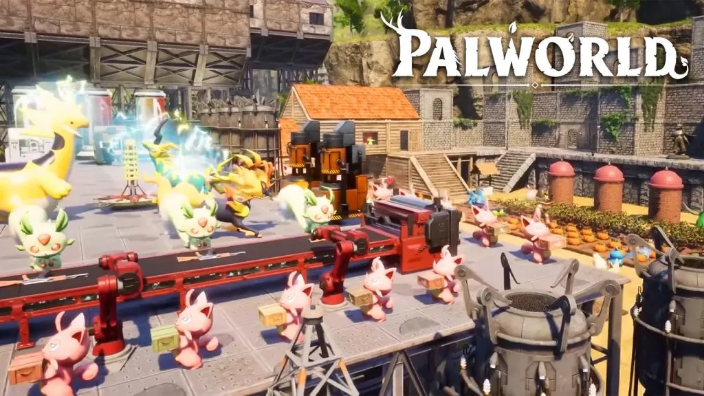What is the name of the video game?
Could you please answer the question thoroughly and with as much detail as possible?

The title 'Palworld' is prominently displayed at the top of the image, emphasizing the game's unique charm and the harmonious integration of adorable gameplay with captivating visuals.